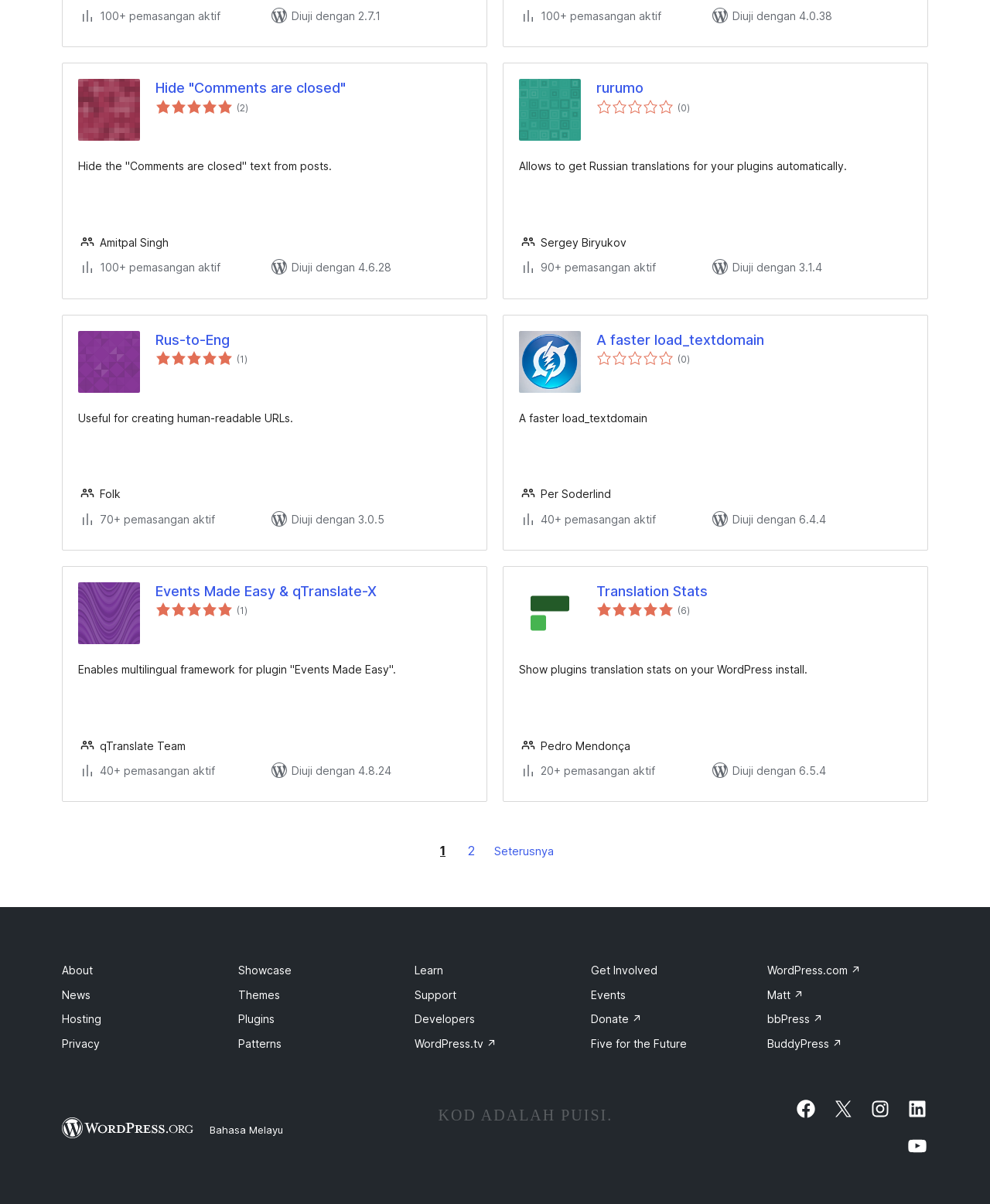Determine the bounding box for the UI element that matches this description: "News".

[0.062, 0.821, 0.091, 0.832]